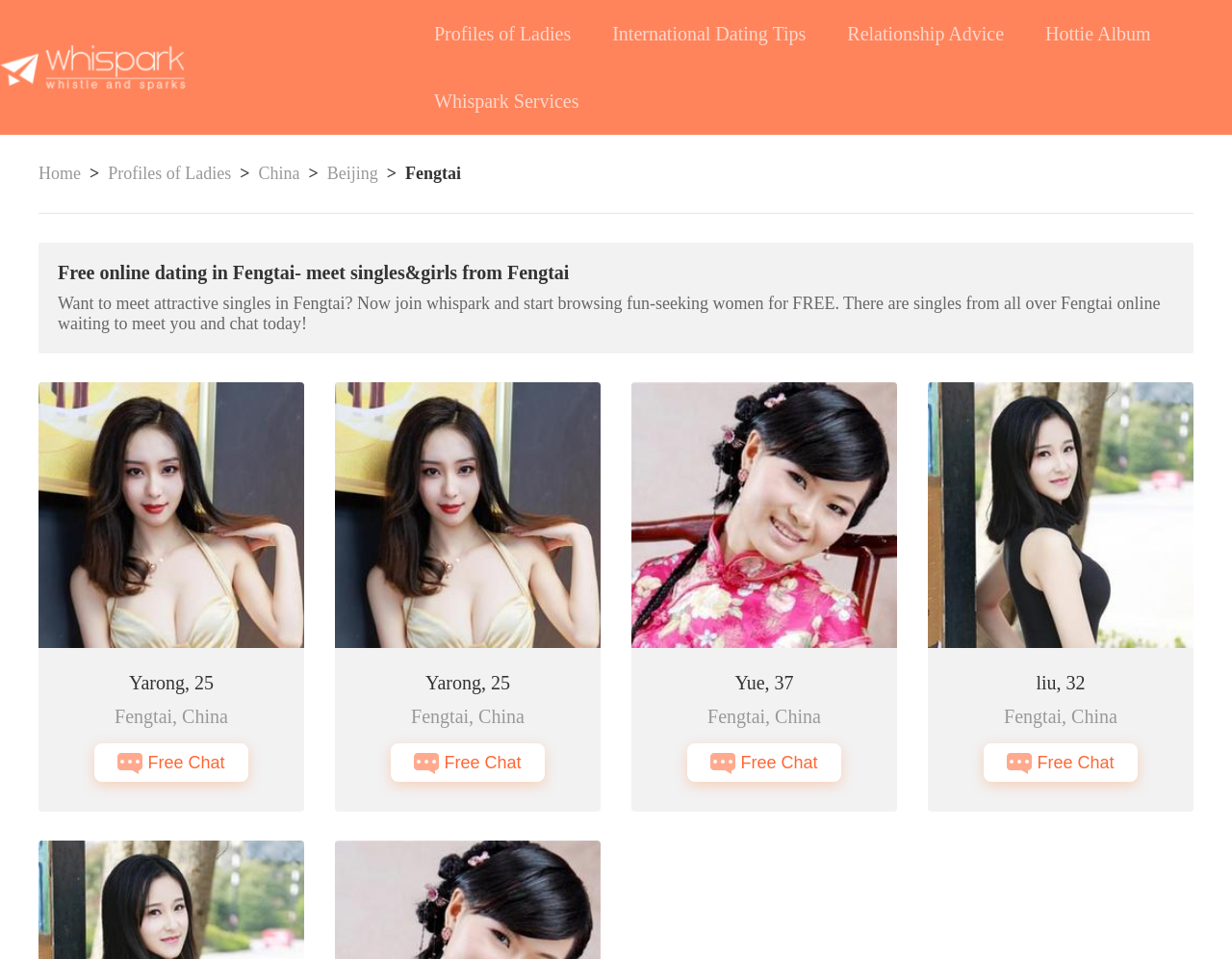Identify and provide the title of the webpage.

Free online dating in Fengtai- meet singles&girls from Fengtai